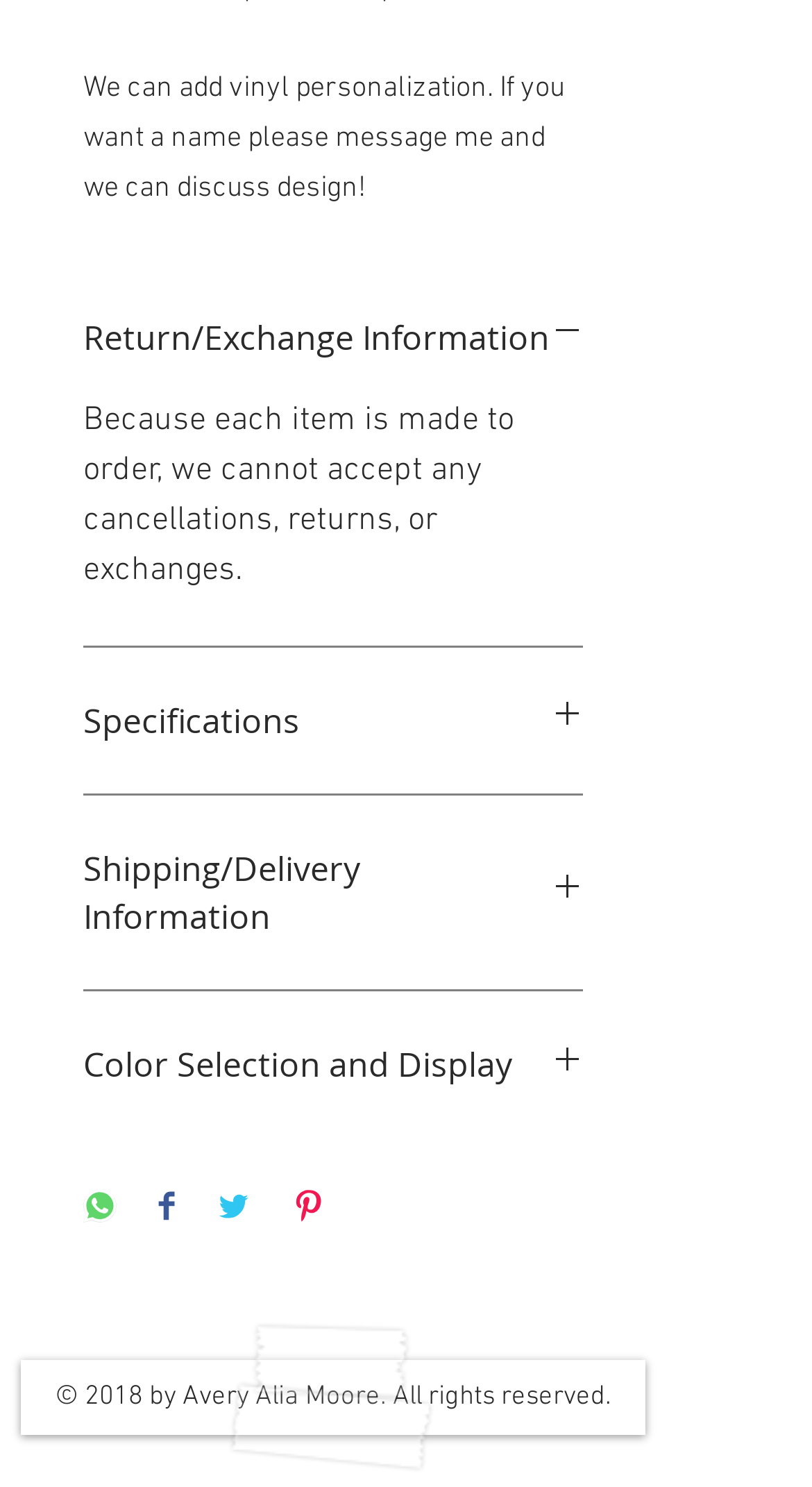Respond to the question with just a single word or phrase: 
What is the text above the 'Return/Exchange Information' button?

We can add vinyl personalization.